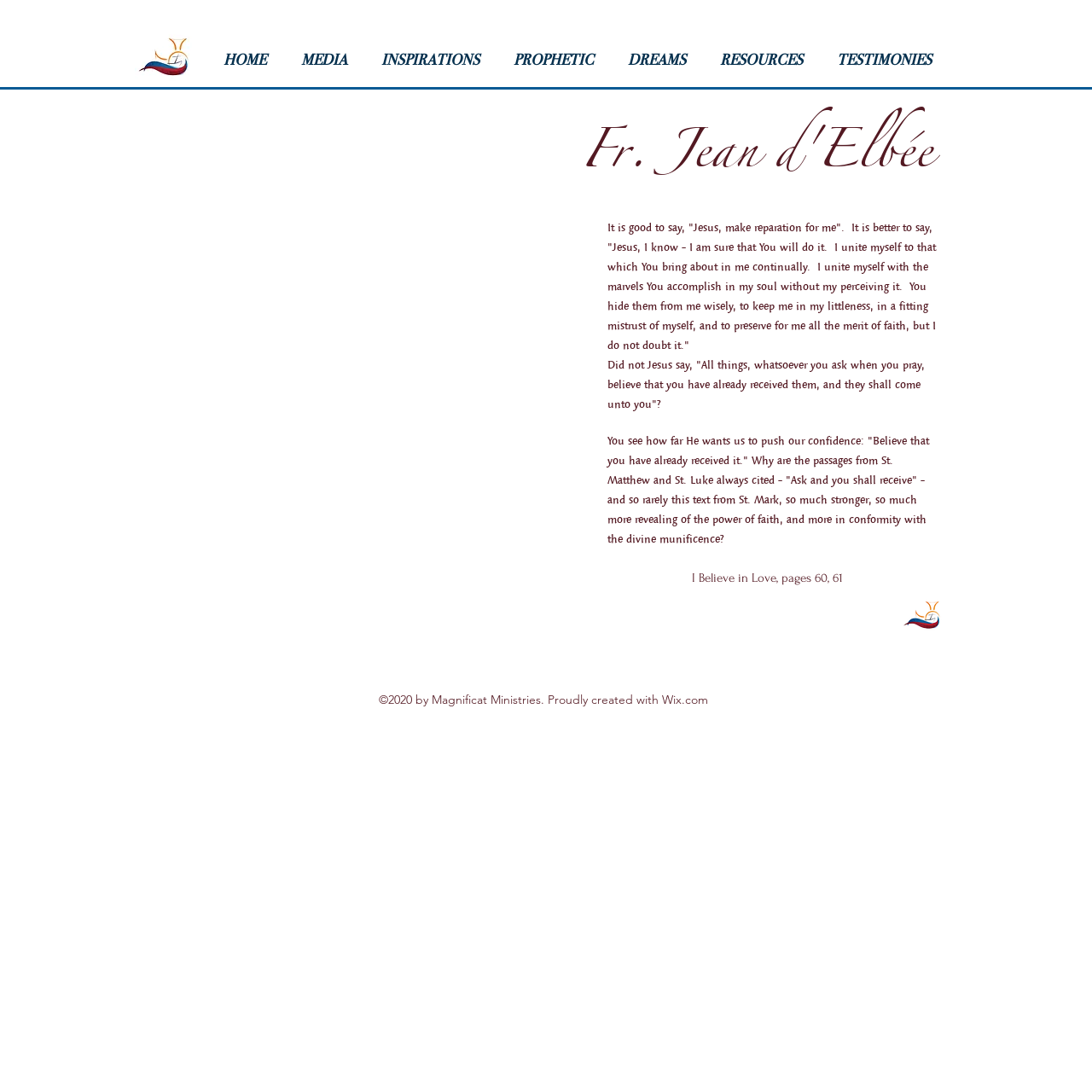Elaborate on the webpage's design and content in a detailed caption.

The webpage is about Fr. Jean d'Elbée, with a focus on his spiritual teachings. At the top left corner, there is a small image of Marcel and Linda Dion, founders of Magnificat Ministries. Next to it, a navigation menu spans across the top of the page, featuring links to various sections of the website, including HOME, MEDIA, INSPIRATIONS, PROPHETIC, DREAMS, RESOURCES, and TESTIMONIES.

Below the navigation menu, the main content area begins, featuring a heading that reads "Fr. Jean d'Elbée". This is followed by three paragraphs of text, which appear to be quotes or excerpts from Fr. Jean d'Elbée's teachings. The text discusses the importance of faith and confidence in prayer, citing biblical passages from St. Mark and St. Matthew.

Further down the page, there is a heading that reads "I Believe in Love, pages 60, 61", which suggests that the quotes or excerpts are from a specific book or publication. To the right of this heading, there is a small image of the Magnificat Logo.

At the very bottom of the page, there is a copyright notice that reads "©2020 by Magnificat Ministries. Proudly created with Wix.com", indicating the website's ownership and creation platform.